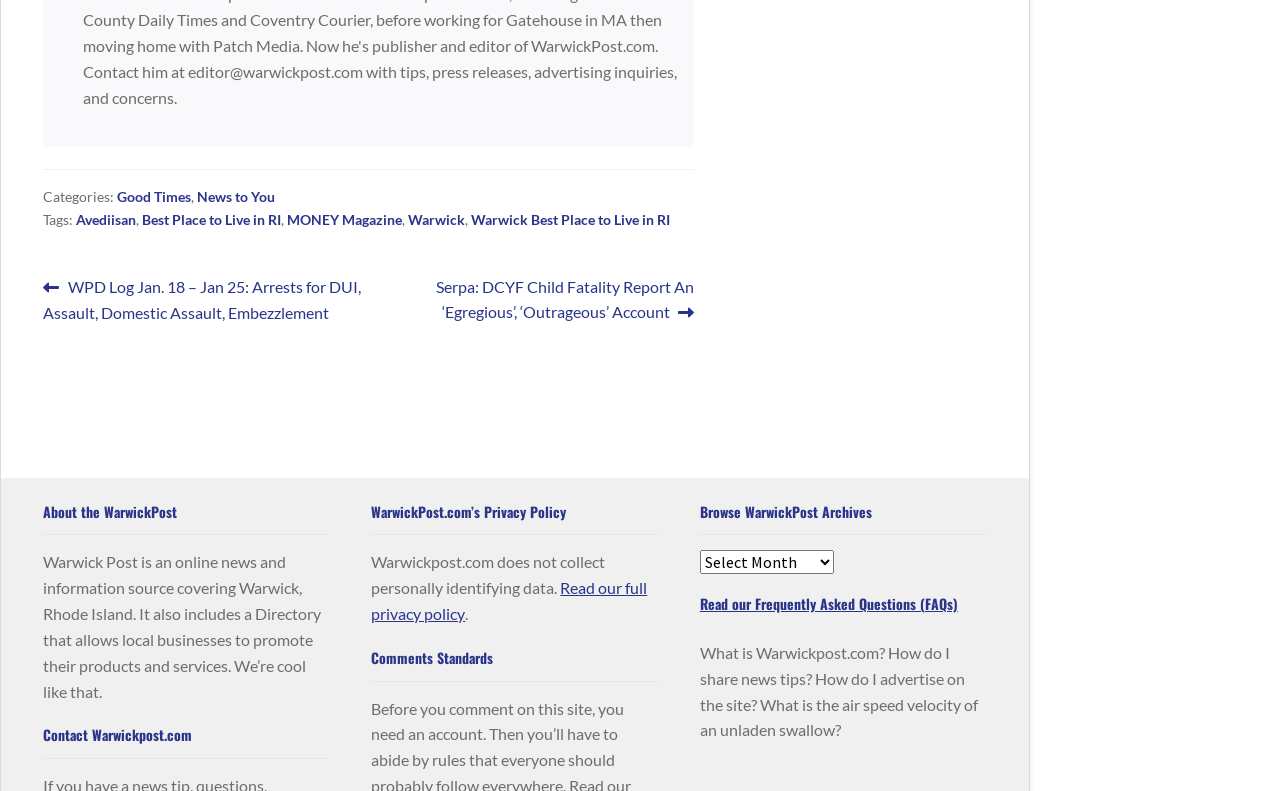Identify the bounding box coordinates of the element to click to follow this instruction: 'Read full privacy policy'. Ensure the coordinates are four float values between 0 and 1, provided as [left, top, right, bottom].

[0.29, 0.731, 0.506, 0.788]